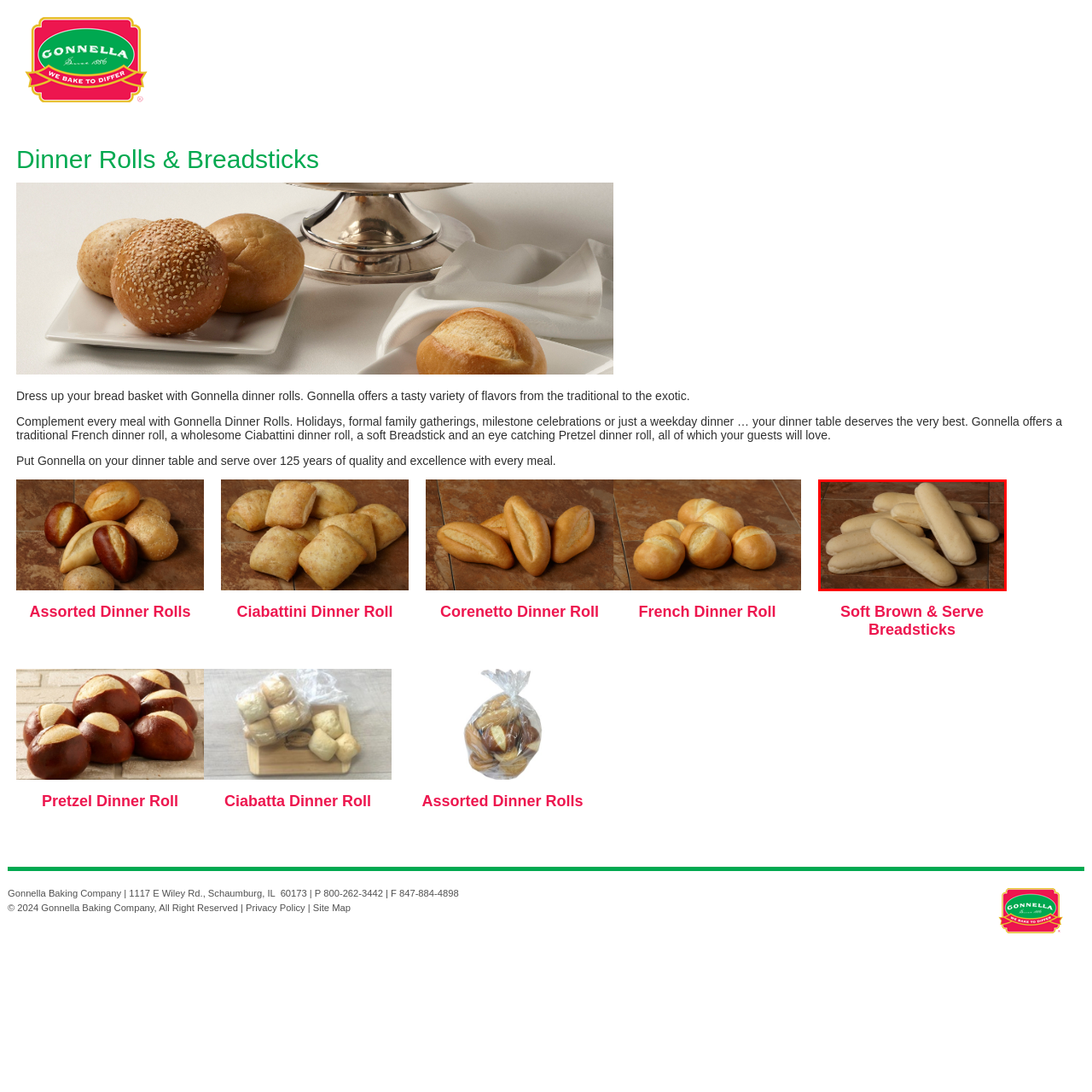How long has Gonnella Baking Co. been delivering quality and tradition?
Look at the image within the red bounding box and respond with a single word or phrase.

Over 125 years